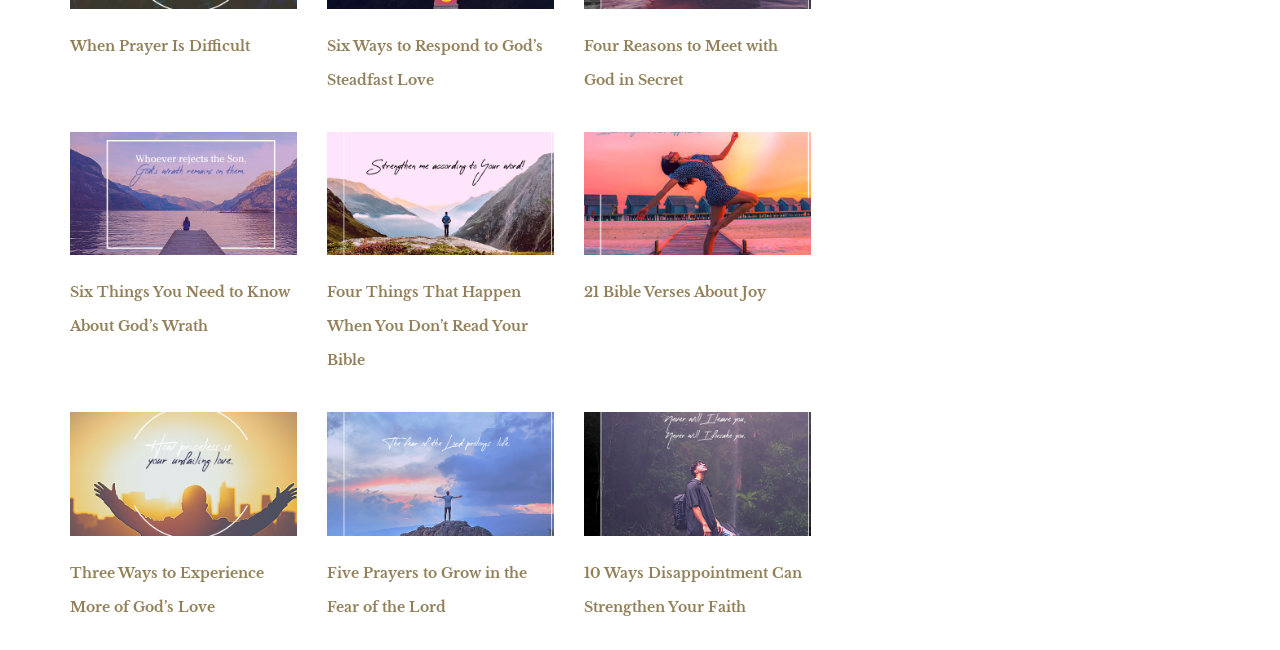Given the element description: "When Prayer Is Difficult", predict the bounding box coordinates of the UI element it refers to, using four float numbers between 0 and 1, i.e., [left, top, right, bottom].

[0.055, 0.057, 0.195, 0.085]